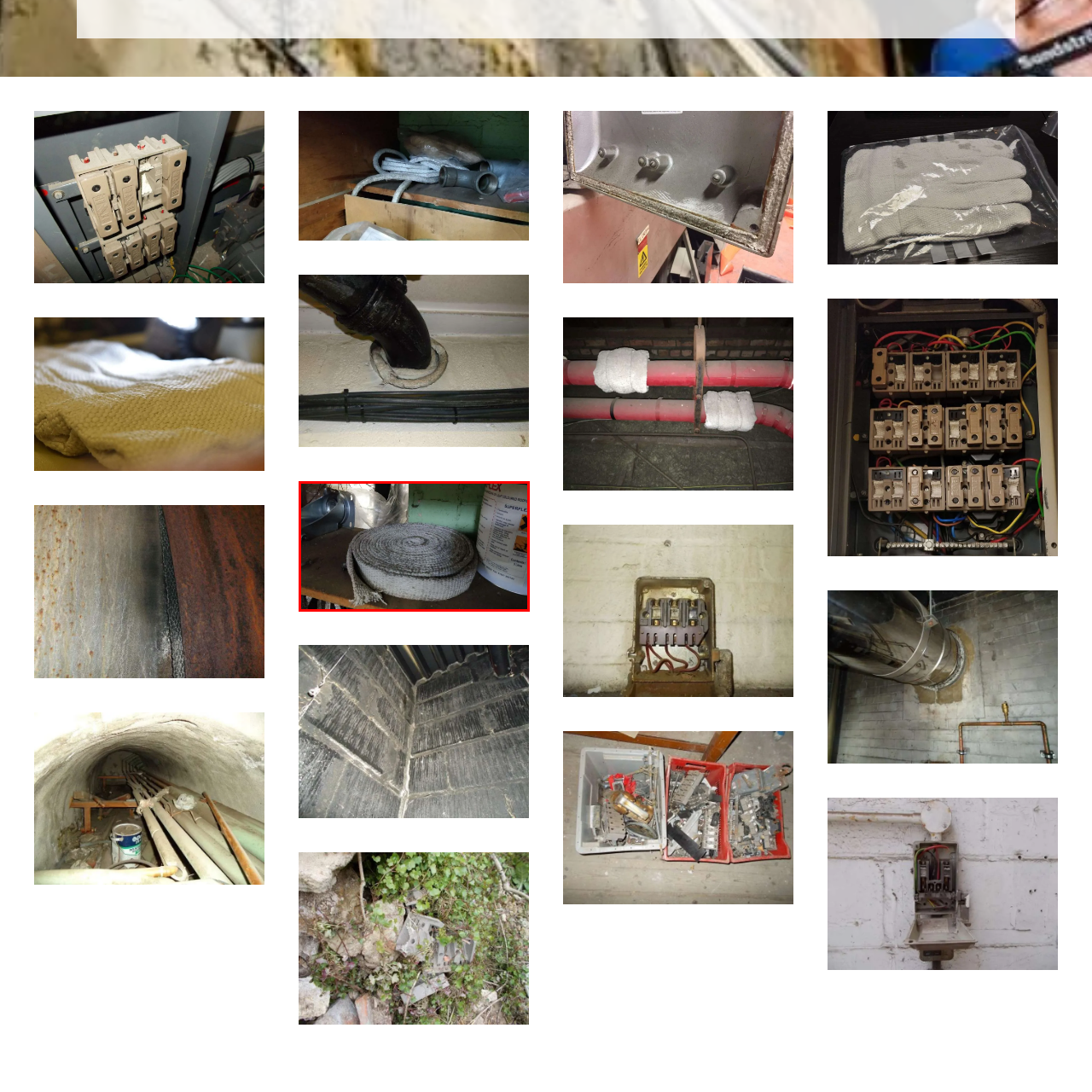Examine the content inside the red bounding box and offer a comprehensive answer to the following question using the details from the image: Where is the rope laid?

The caption describes the setting as a dimly lit environment where the rope is laid on a wooden shelf, suggesting a workshop or maintenance area.